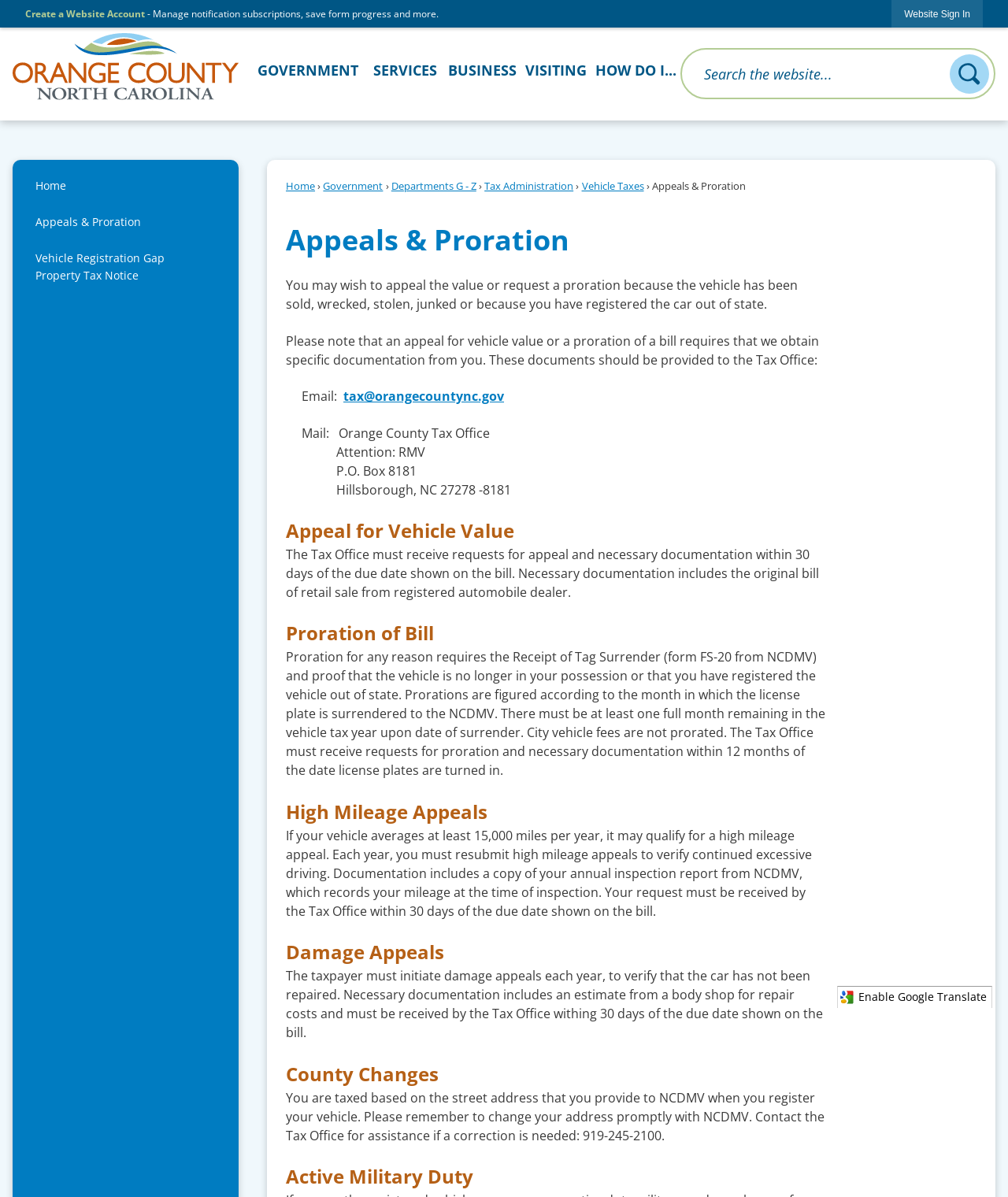Please specify the bounding box coordinates of the element that should be clicked to execute the given instruction: 'Sign in to the website'. Ensure the coordinates are four float numbers between 0 and 1, expressed as [left, top, right, bottom].

[0.885, 0.0, 0.975, 0.023]